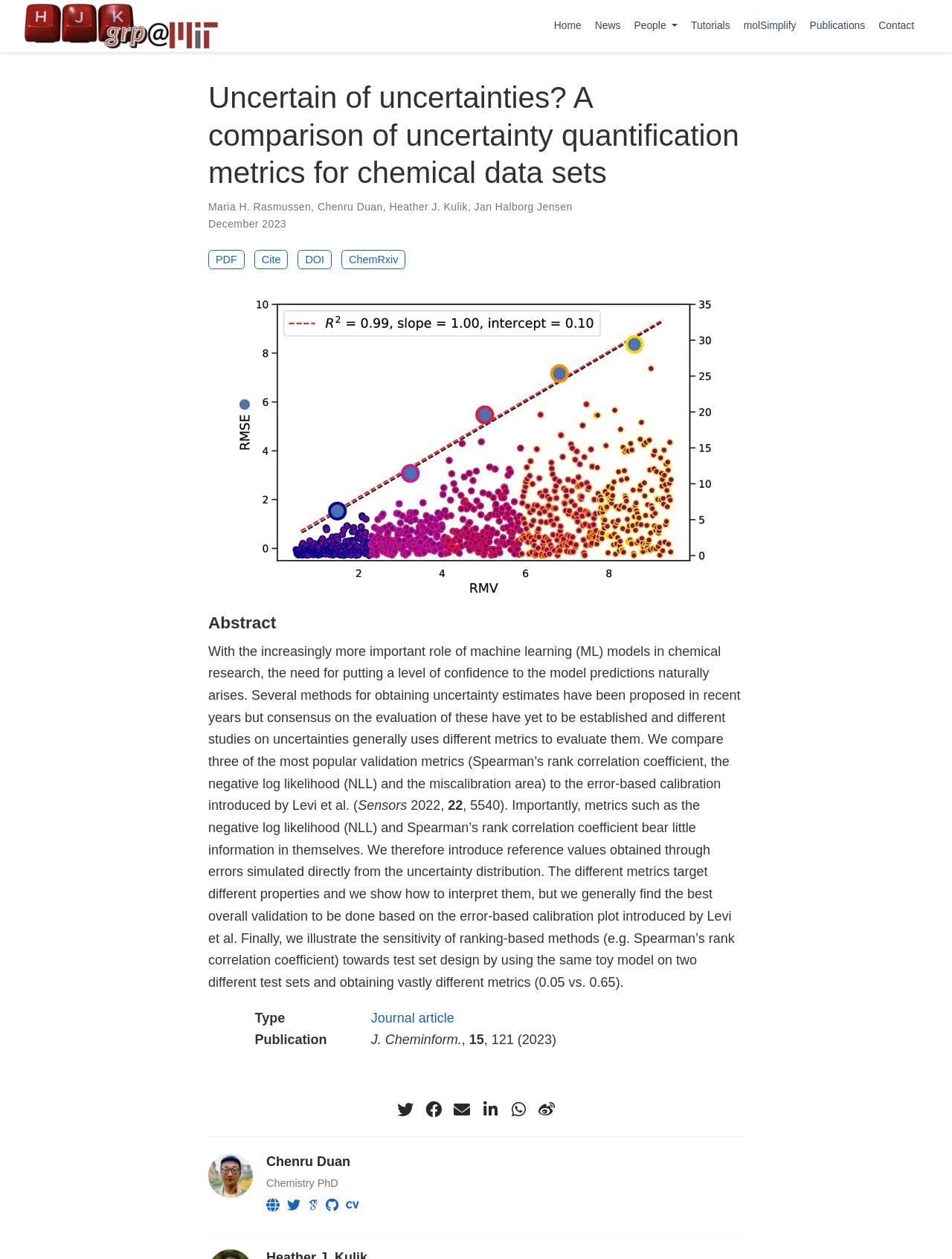Identify the bounding box coordinates for the element you need to click to achieve the following task: "Click the 'Home' link". The coordinates must be four float values ranging from 0 to 1, formatted as [left, top, right, bottom].

[0.575, 0.01, 0.618, 0.031]